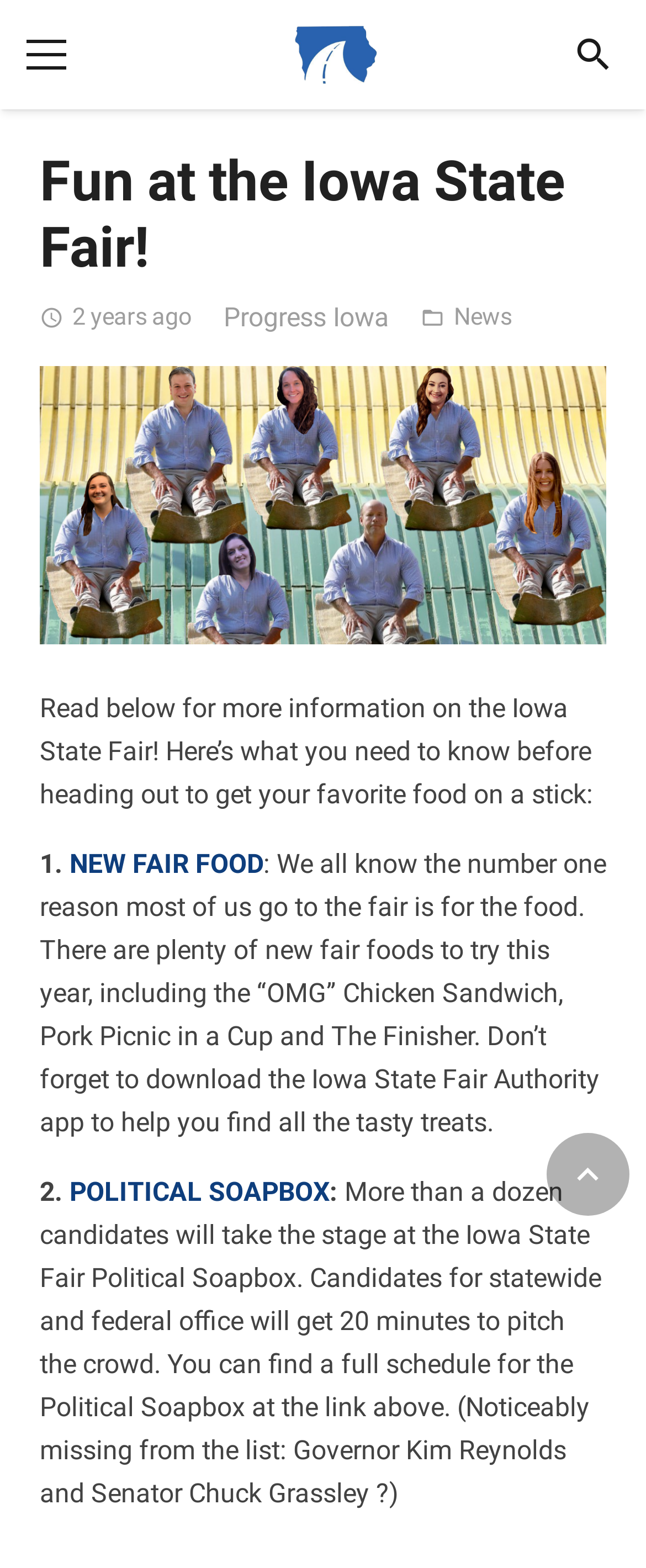Describe in detail what you see on the webpage.

The webpage is about the Iowa State Fair, with a focus on providing information for visitors. At the top of the page, there are three links: "Menu", "Link", and "Search", with the "Search" link accompanied by a search icon. Below these links, the title "Fun at the Iowa State Fair!" is prominently displayed, along with the date and time the page was last updated.

The main content of the page is divided into sections, each with a numbered heading. The first section is about new fair foods, with a link to "NEW FAIR FOOD" and a description of some of the new foods available, including the "OMG" Chicken Sandwich and Pork Picnic in a Cup. The second section is about the Political Soapbox, where more than a dozen candidates will take the stage to pitch to the crowd. There is a link to a full schedule for the Political Soapbox.

At the bottom of the page, there is a link to "Back to top", allowing users to quickly navigate back to the top of the page. Throughout the page, there are also links to "Progress Iowa" and "News", as well as a folder icon.